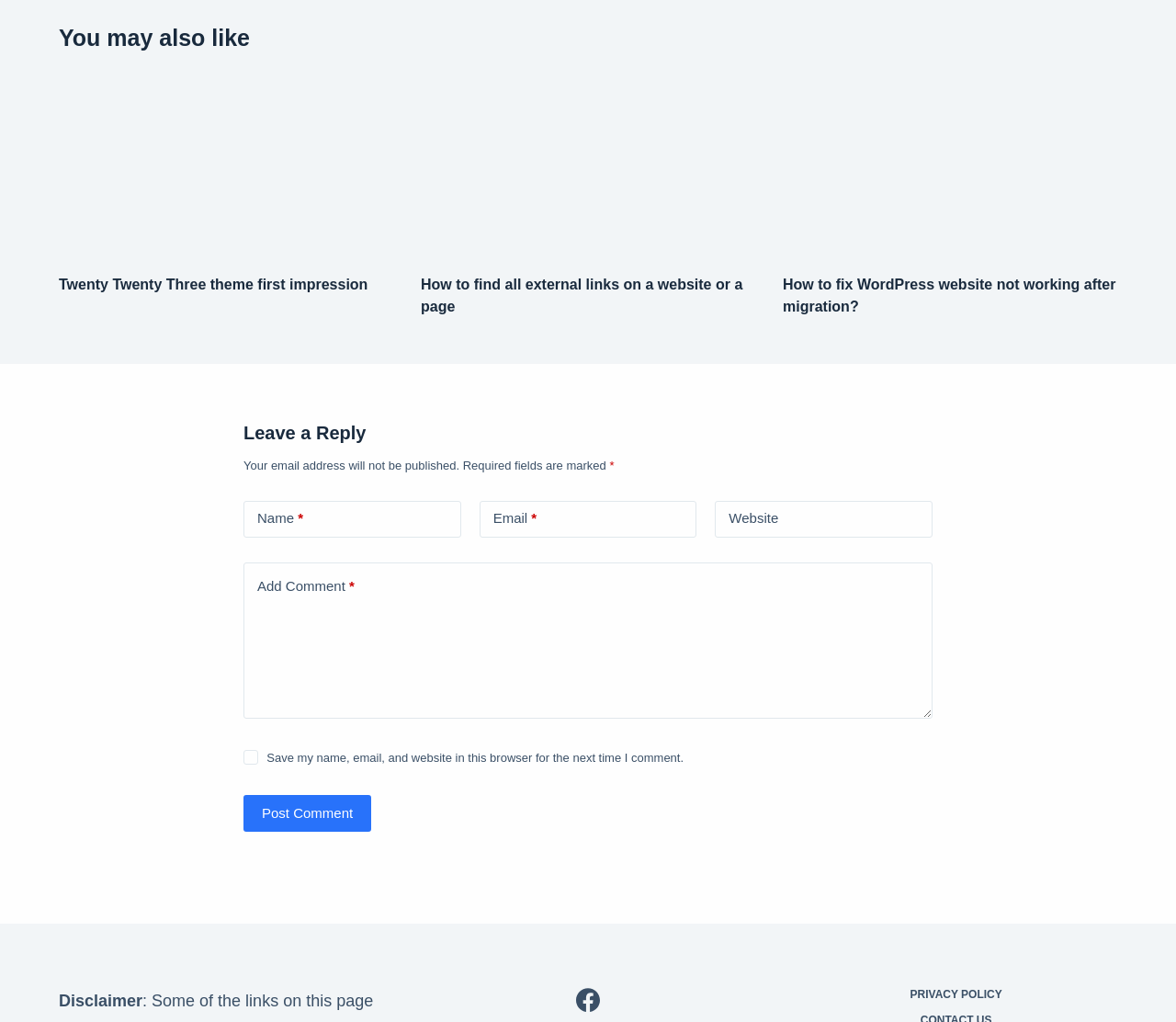What is the last element at the bottom of the webpage?
Refer to the image and respond with a one-word or short-phrase answer.

Disclaimer